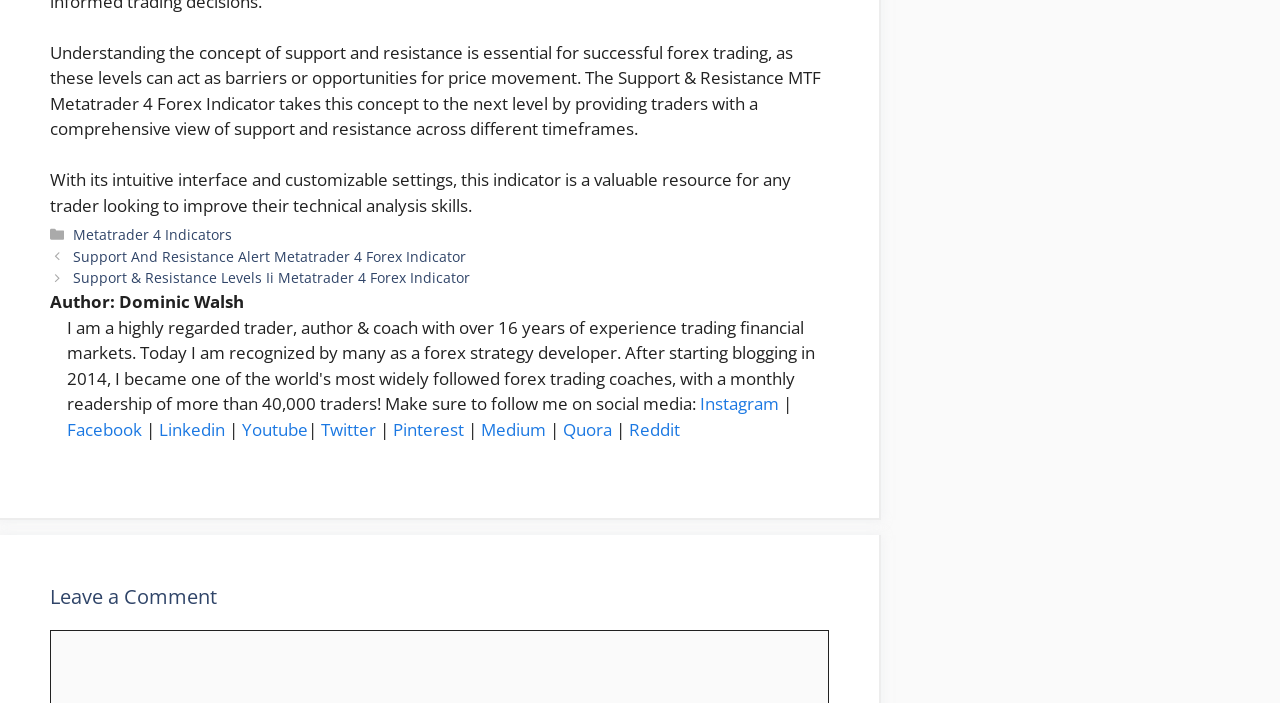Given the webpage screenshot and the description, determine the bounding box coordinates (top-left x, top-left y, bottom-right x, bottom-right y) that define the location of the UI element matching this description: Youtube

[0.189, 0.594, 0.241, 0.627]